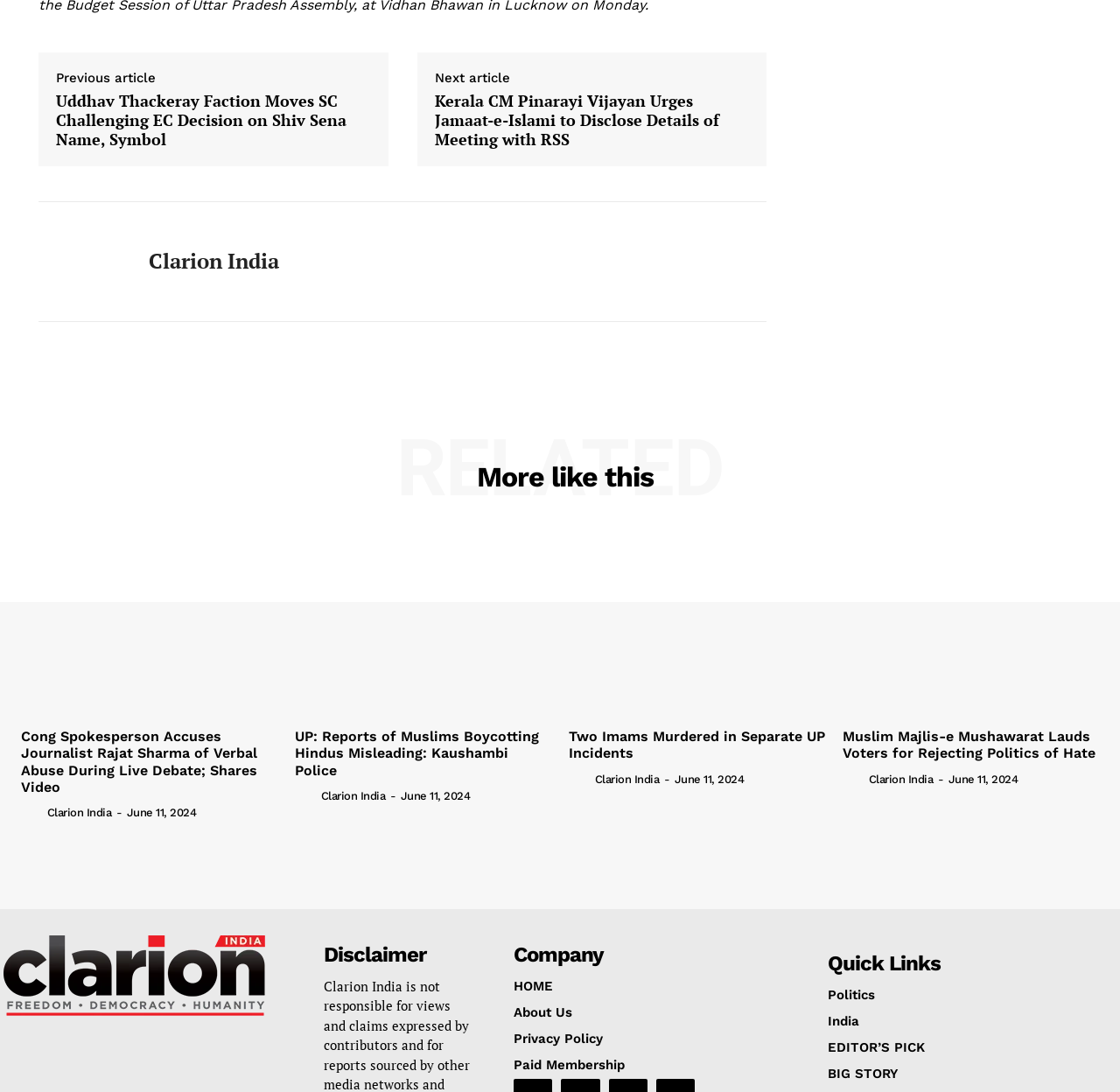Locate the bounding box coordinates of the clickable area needed to fulfill the instruction: "Visit the 'Clarion India' homepage".

[0.034, 0.201, 0.109, 0.278]